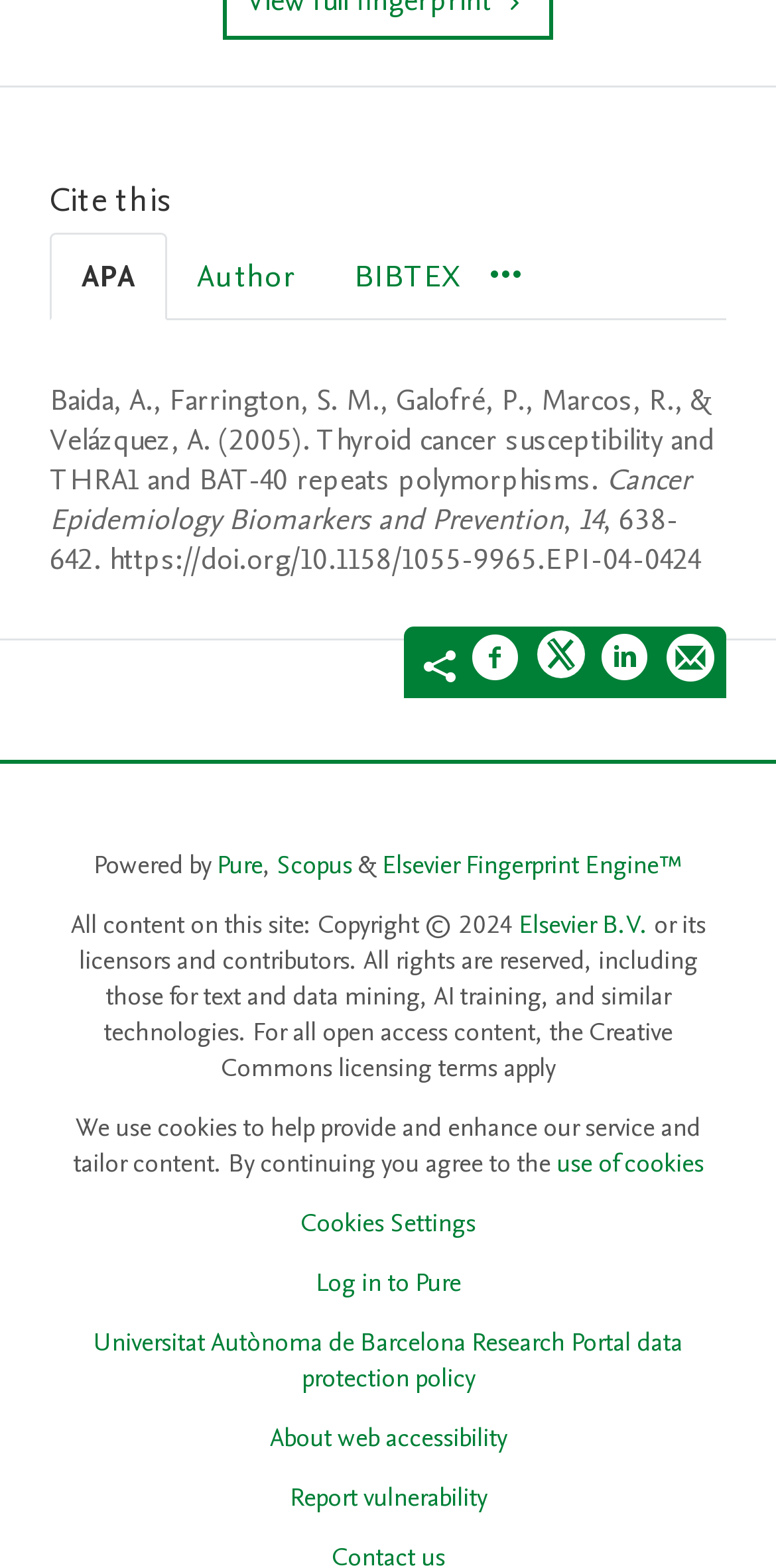What is the title of the publication?
Provide an in-depth answer to the question, covering all aspects.

The title of the publication can be determined by looking at the StaticText elements within the tabpanel element with the label 'APA'. One of the StaticText elements contains the text 'Cancer Epidemiology Biomarkers and Prevention', which is likely the title of the publication.